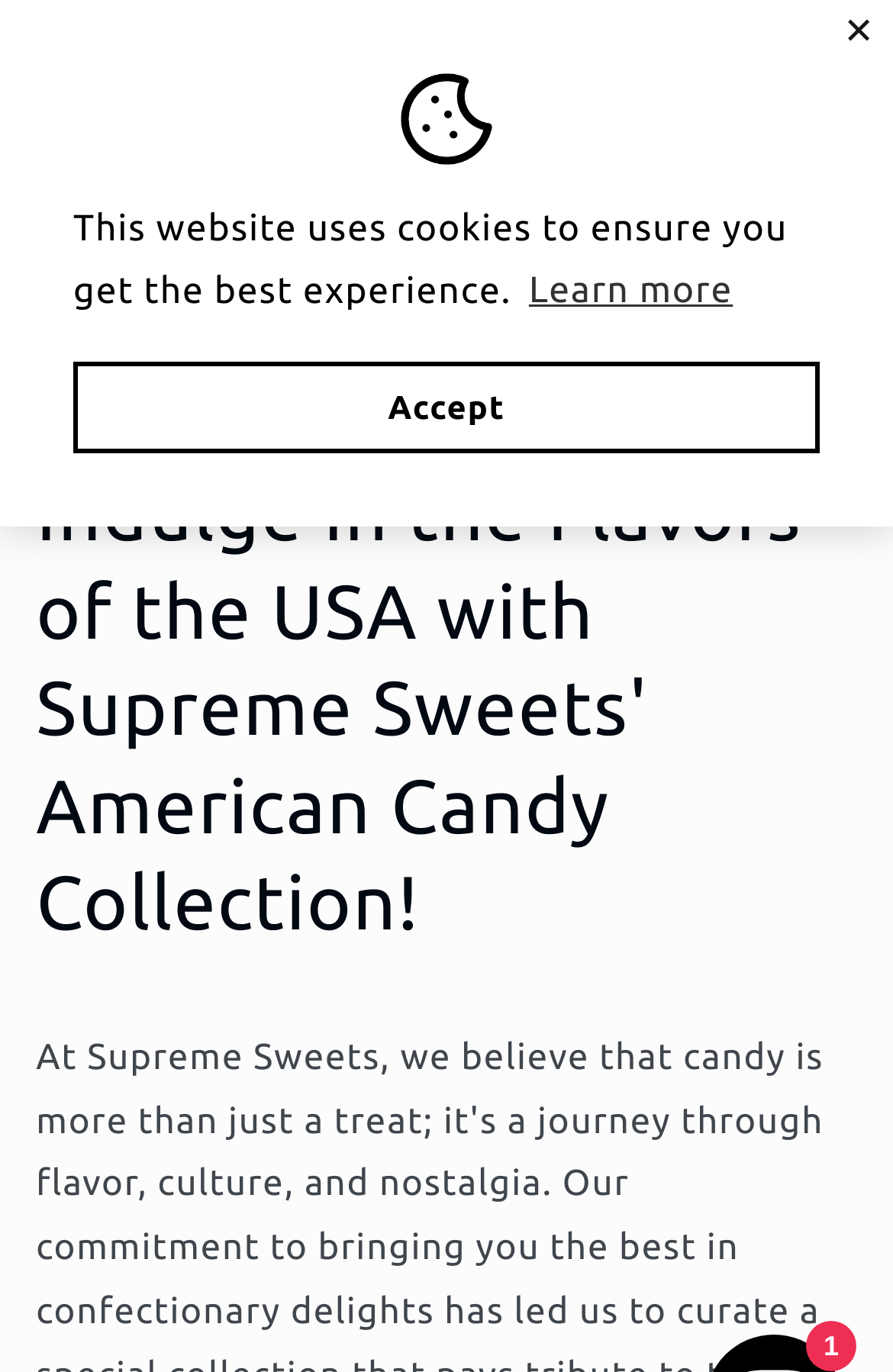Please provide the main heading of the webpage content.

Indulge in the Flavors of the USA with Supreme Sweets' American Candy Collection!